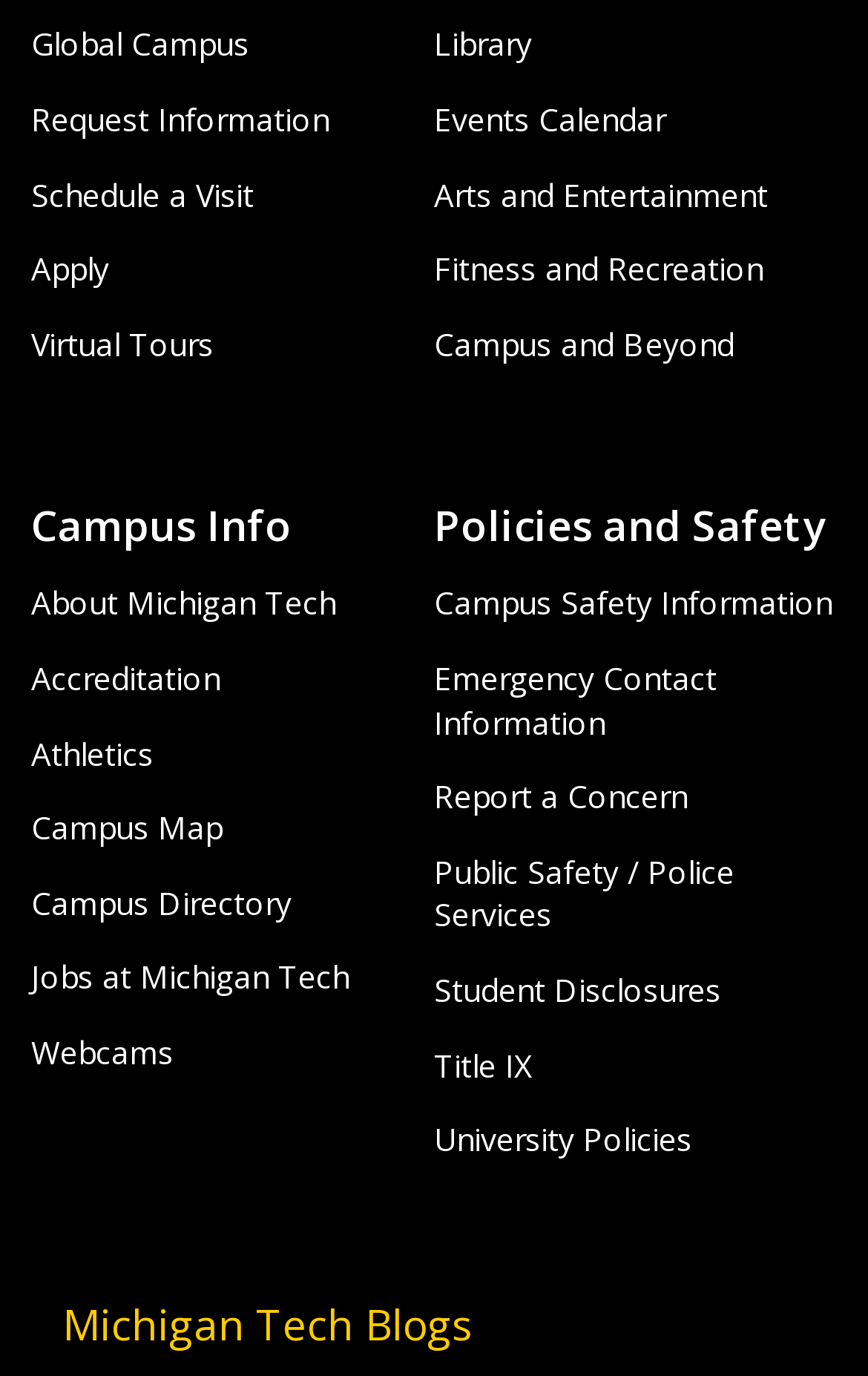Identify the bounding box coordinates for the element that needs to be clicked to fulfill this instruction: "Request Information". Provide the coordinates in the format of four float numbers between 0 and 1: [left, top, right, bottom].

[0.036, 0.071, 0.379, 0.102]